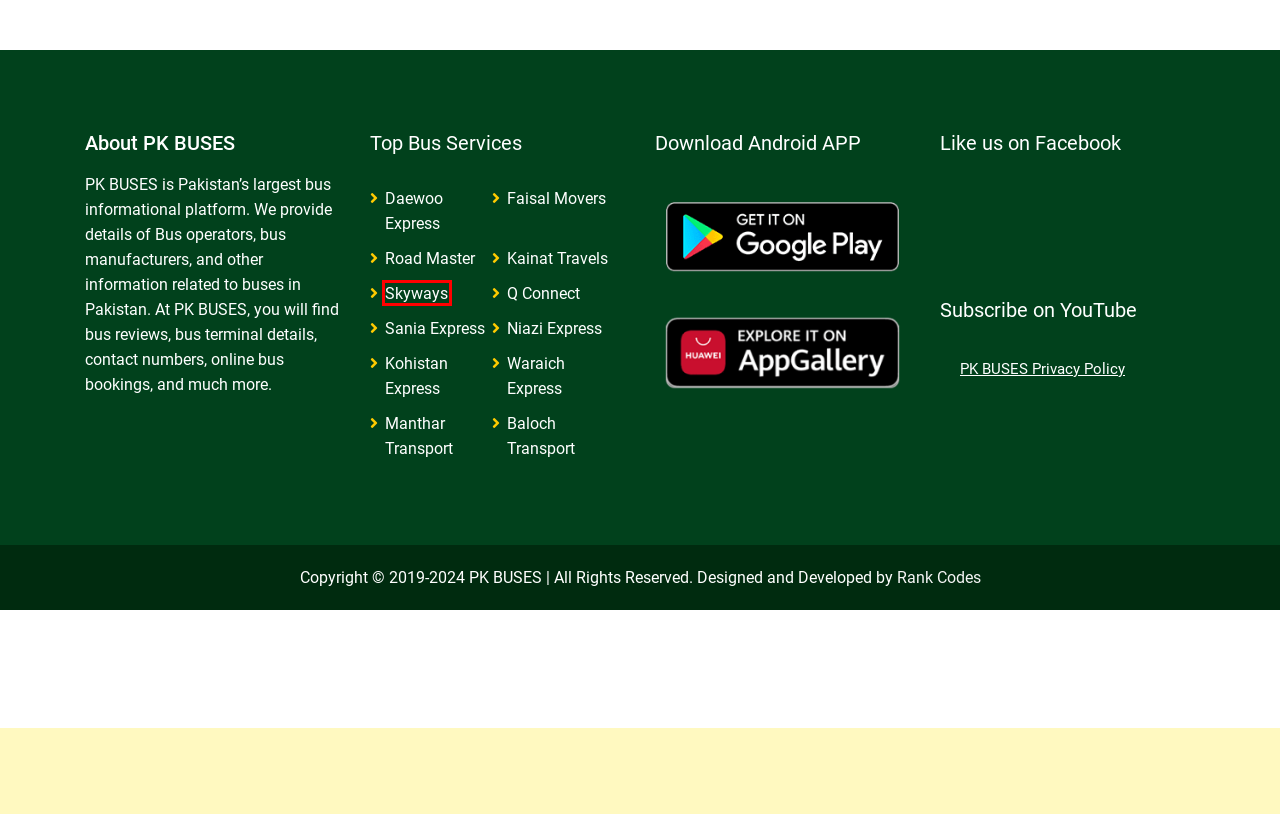Given a webpage screenshot with a red bounding box around a particular element, identify the best description of the new webpage that will appear after clicking on the element inside the red bounding box. Here are the candidates:
A. Daewoo Express | Online Booking & Fares, Terminal Contact
B. Sania Express | Online Booking | Bus Fare & Terminal Contact
C. Kainat Travels | Online Booking | Bus Ticket Fares & Timings
D. Q Connect | Lahore To Islamabad 5 Star Luxury Bus Service
E. Skyways Luxury Bus Service | Online Ticket Booking & Price
F. Faisal Movers | Online Booking | Bus Fares, Terminal Contact
G. Road Master Bus Service | Online Booking | Fares & Routes
H. Niazi Express | Online Booking | Bus Ticket Fare & Timings

E